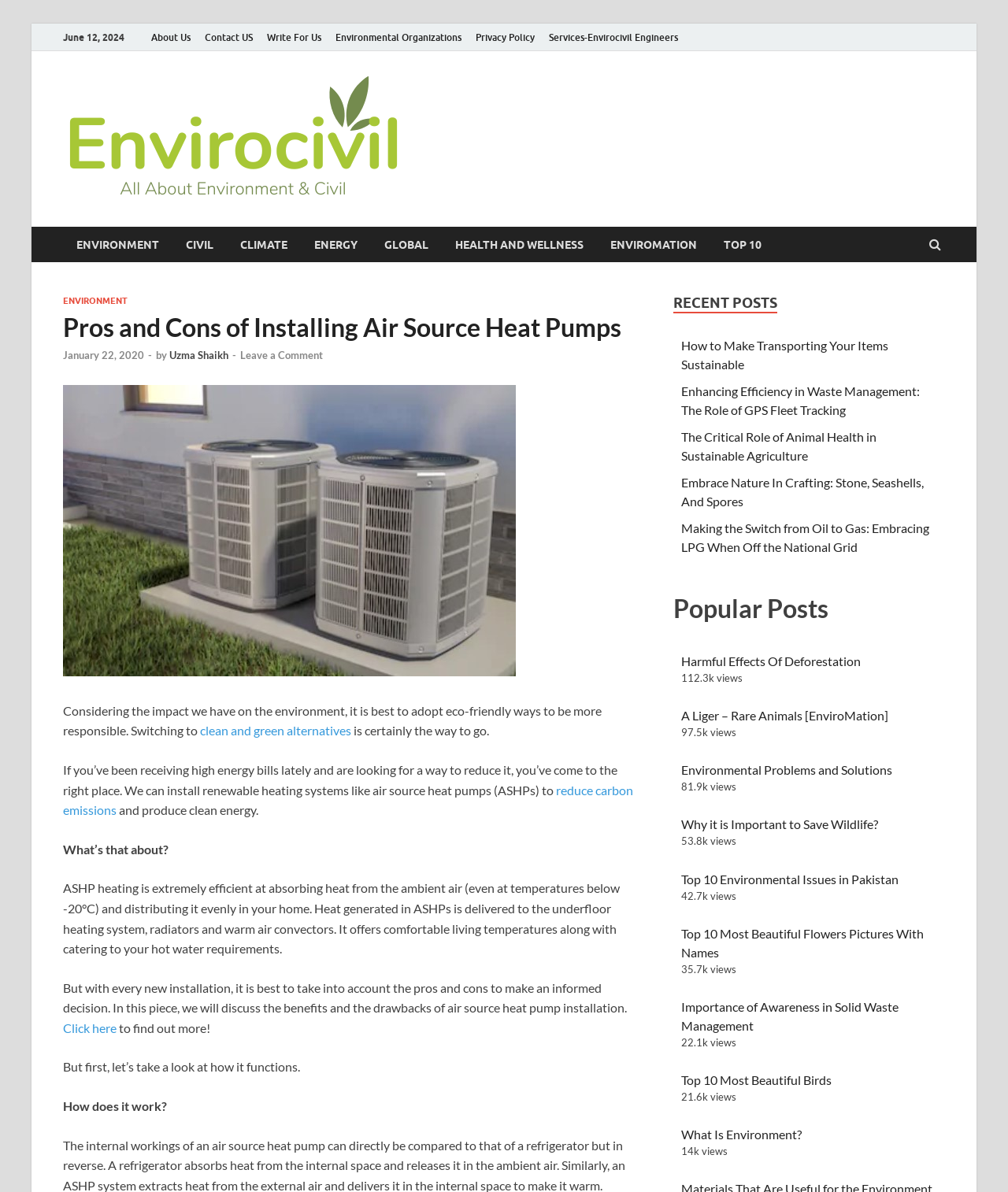Determine the bounding box coordinates for the clickable element required to fulfill the instruction: "Learn more about ENVIRONMENT". Provide the coordinates as four float numbers between 0 and 1, i.e., [left, top, right, bottom].

[0.062, 0.19, 0.171, 0.22]